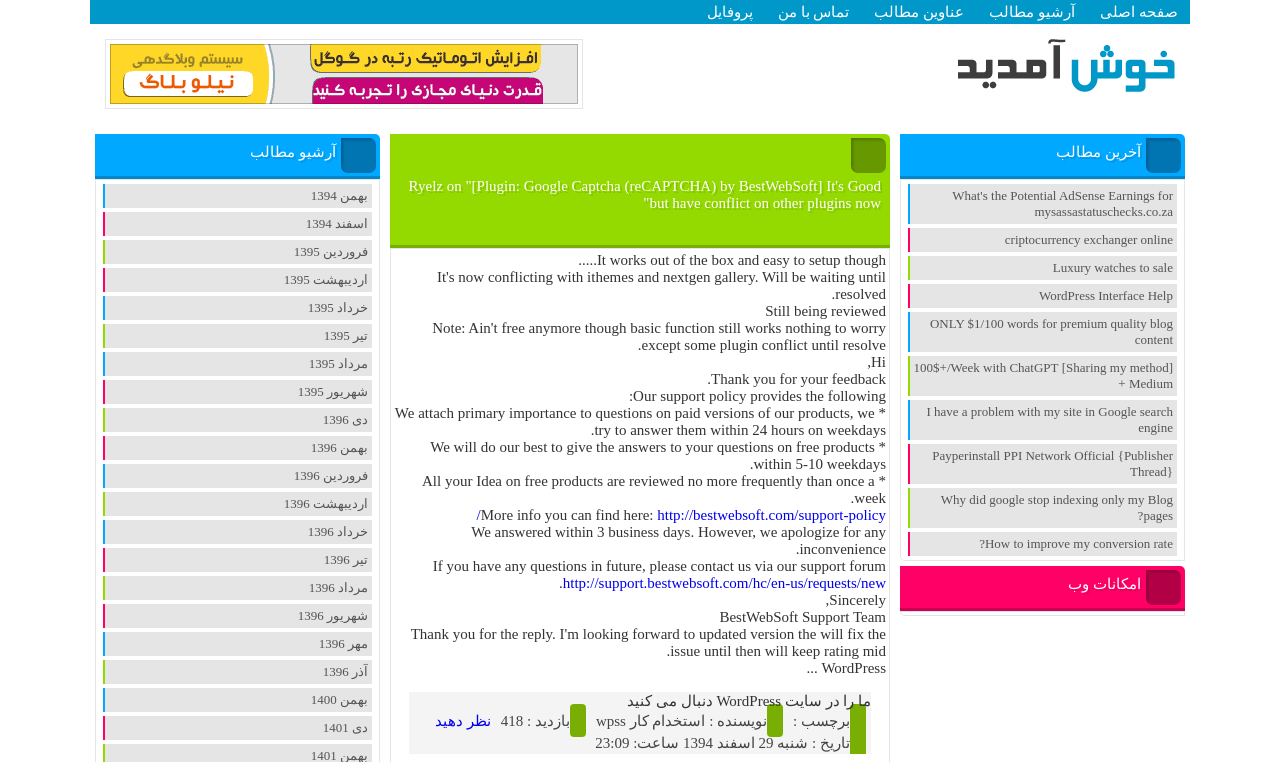Point out the bounding box coordinates of the section to click in order to follow this instruction: "View Ninja Kiwi".

None